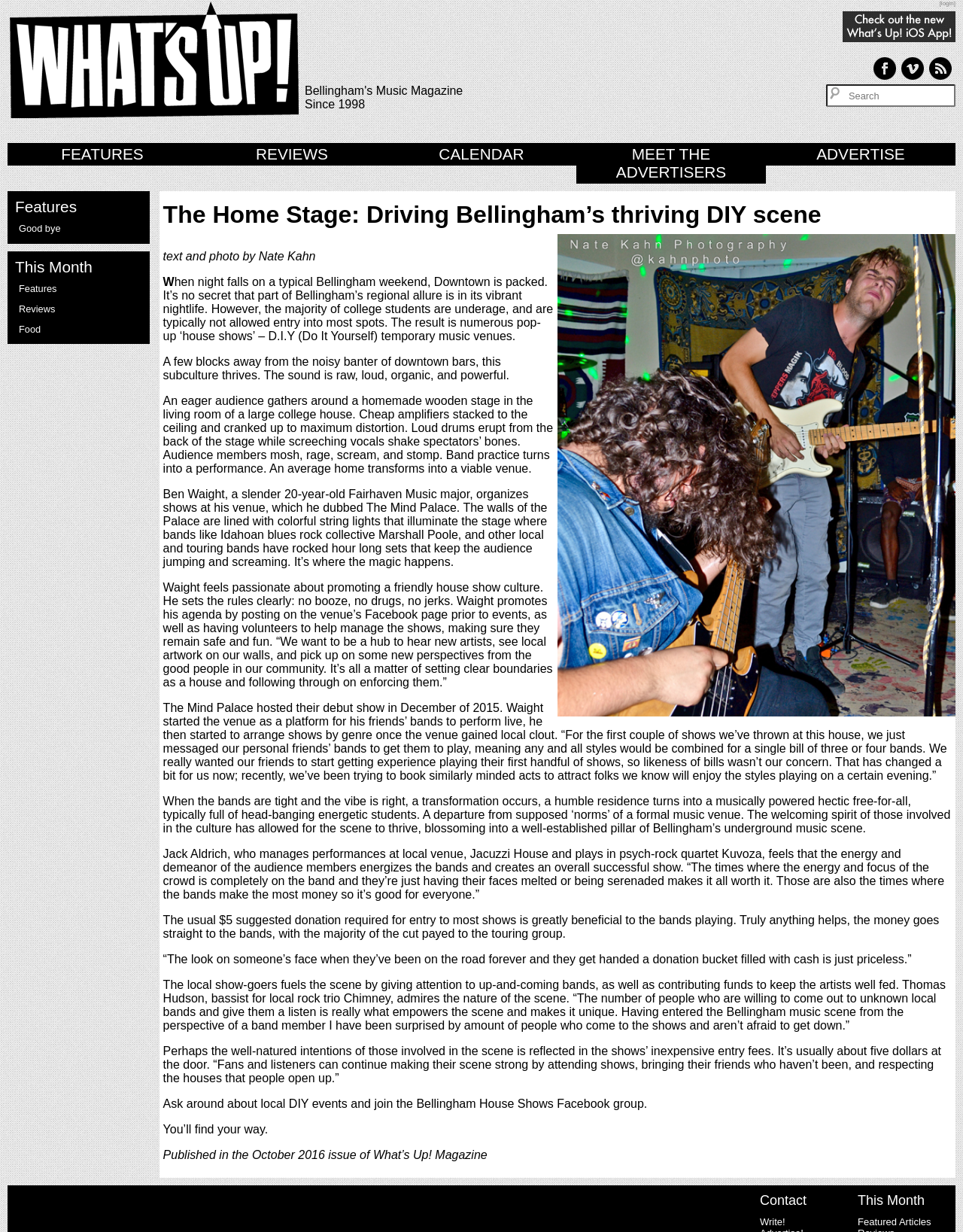Calculate the bounding box coordinates of the UI element given the description: "Business Website Development".

None